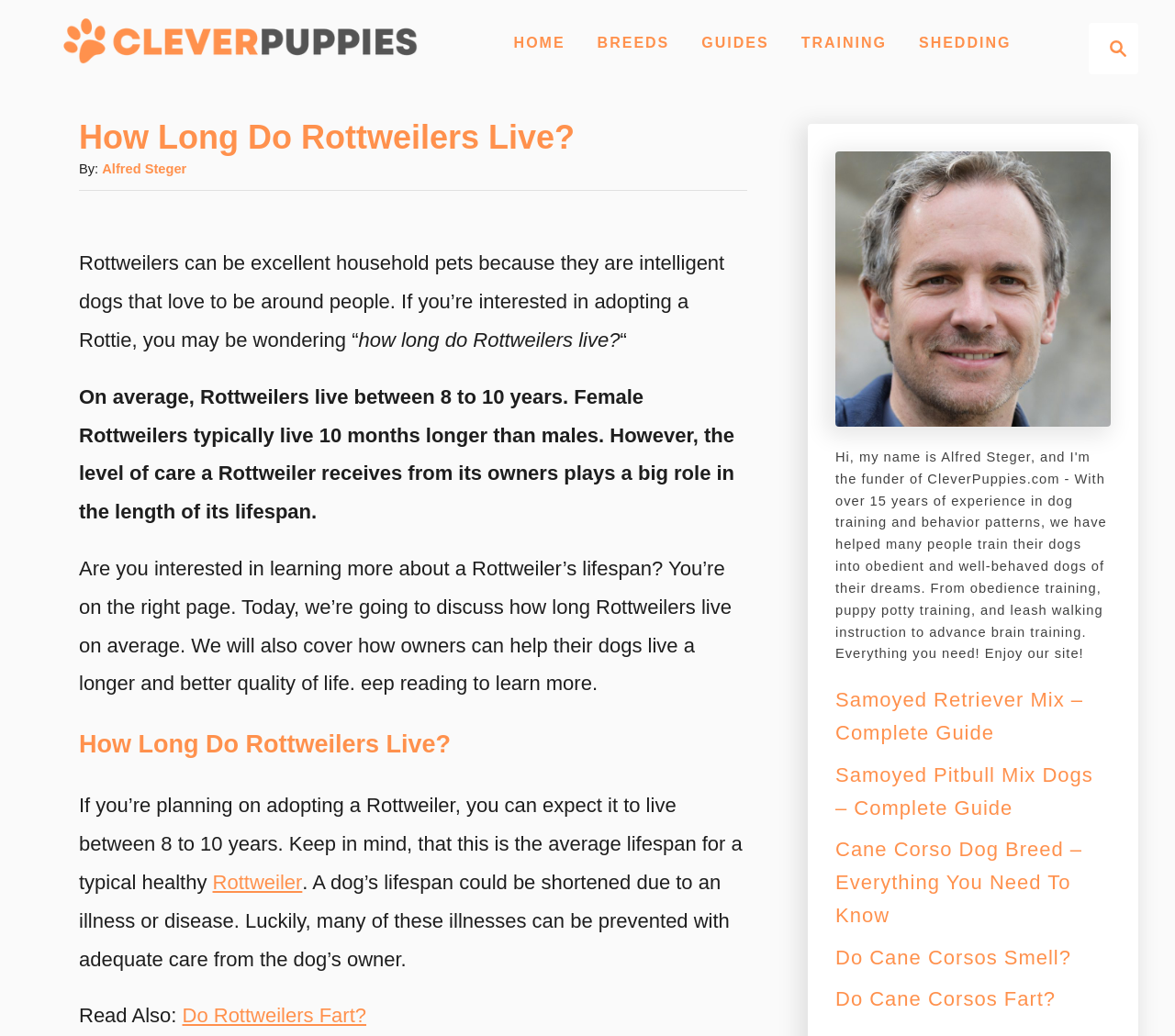Identify the bounding box coordinates of the element to click to follow this instruction: 'Learn about breeds'. Ensure the coordinates are four float values between 0 and 1, provided as [left, top, right, bottom].

[0.5, 0.025, 0.578, 0.059]